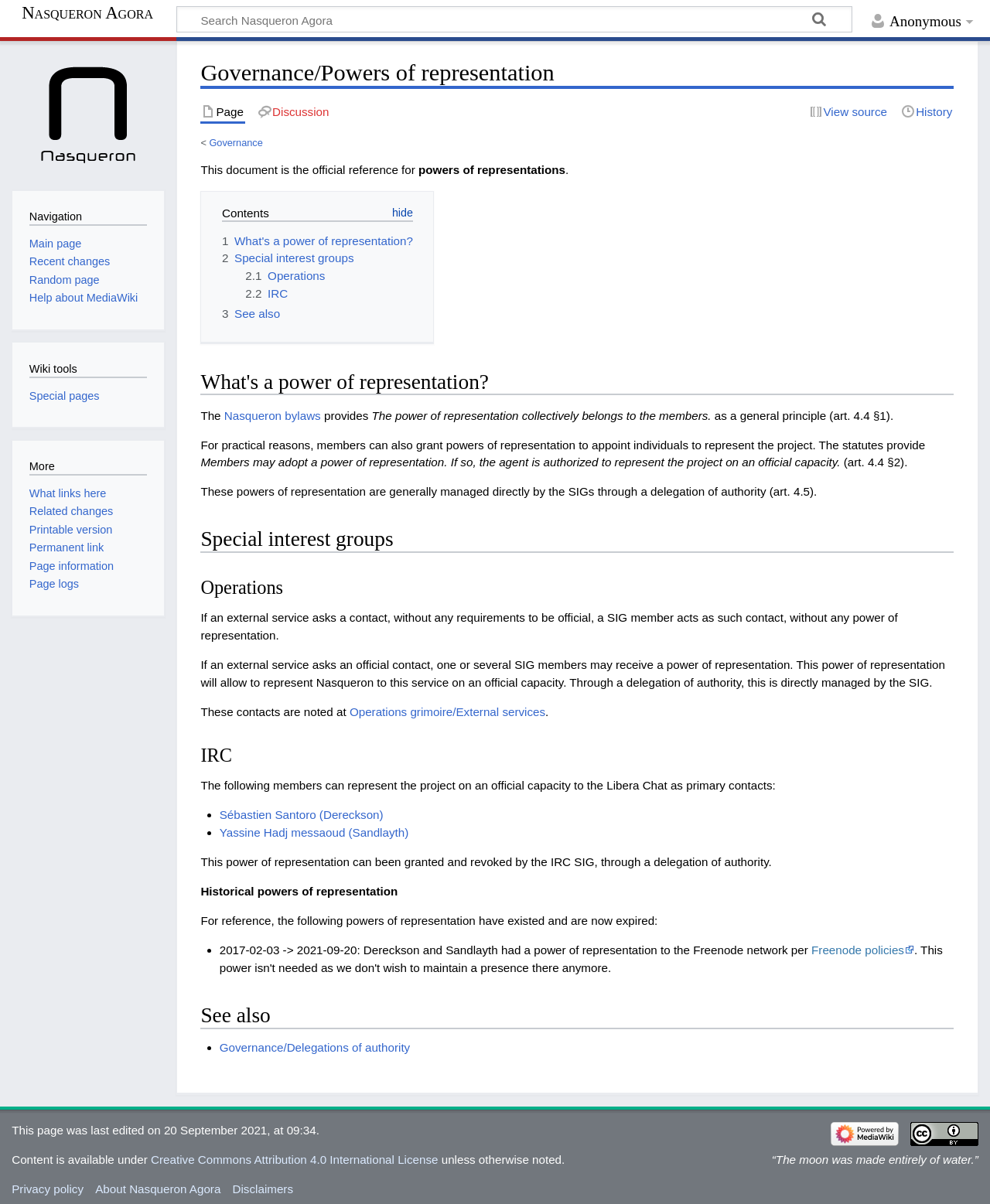Could you indicate the bounding box coordinates of the region to click in order to complete this instruction: "Click on the Twitter link".

None